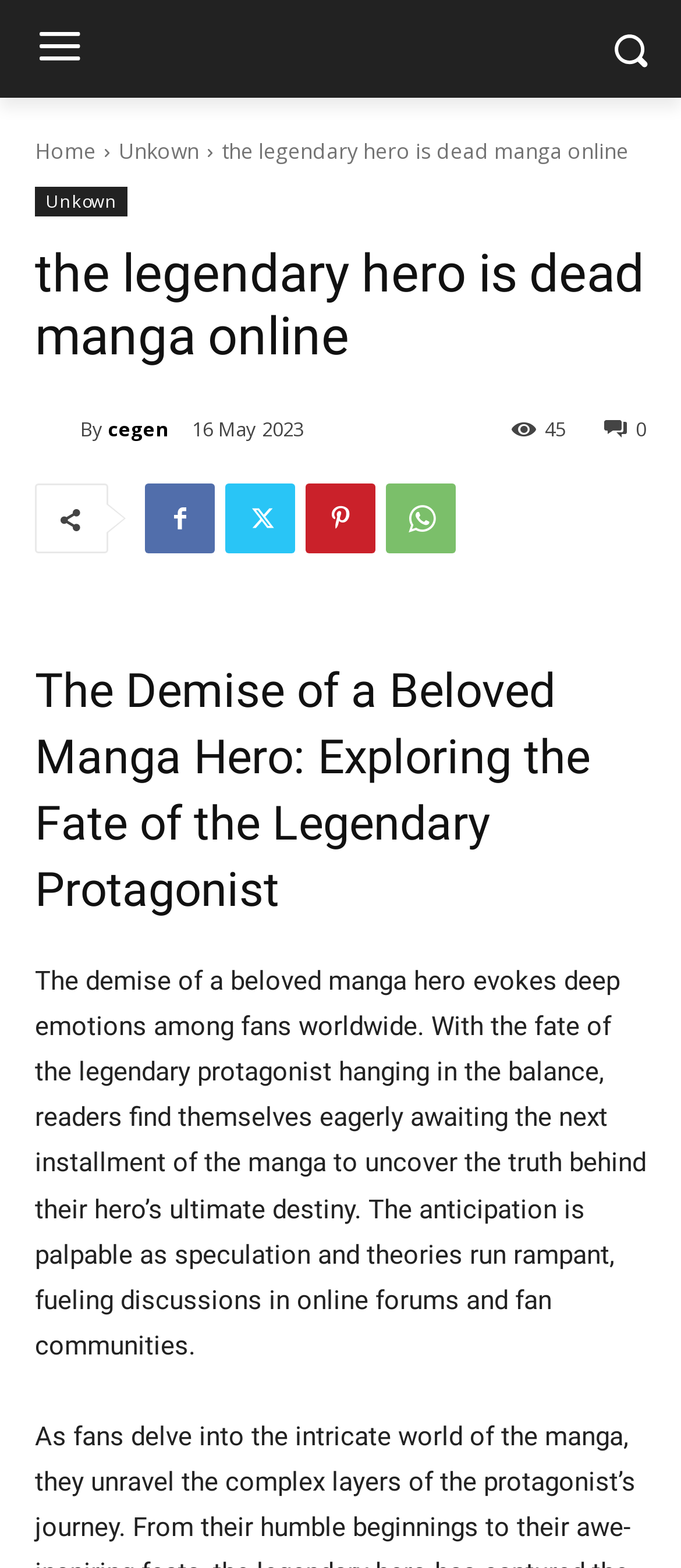Please identify the bounding box coordinates of the clickable area that will allow you to execute the instruction: "Click the 'Home' link".

[0.051, 0.087, 0.141, 0.106]